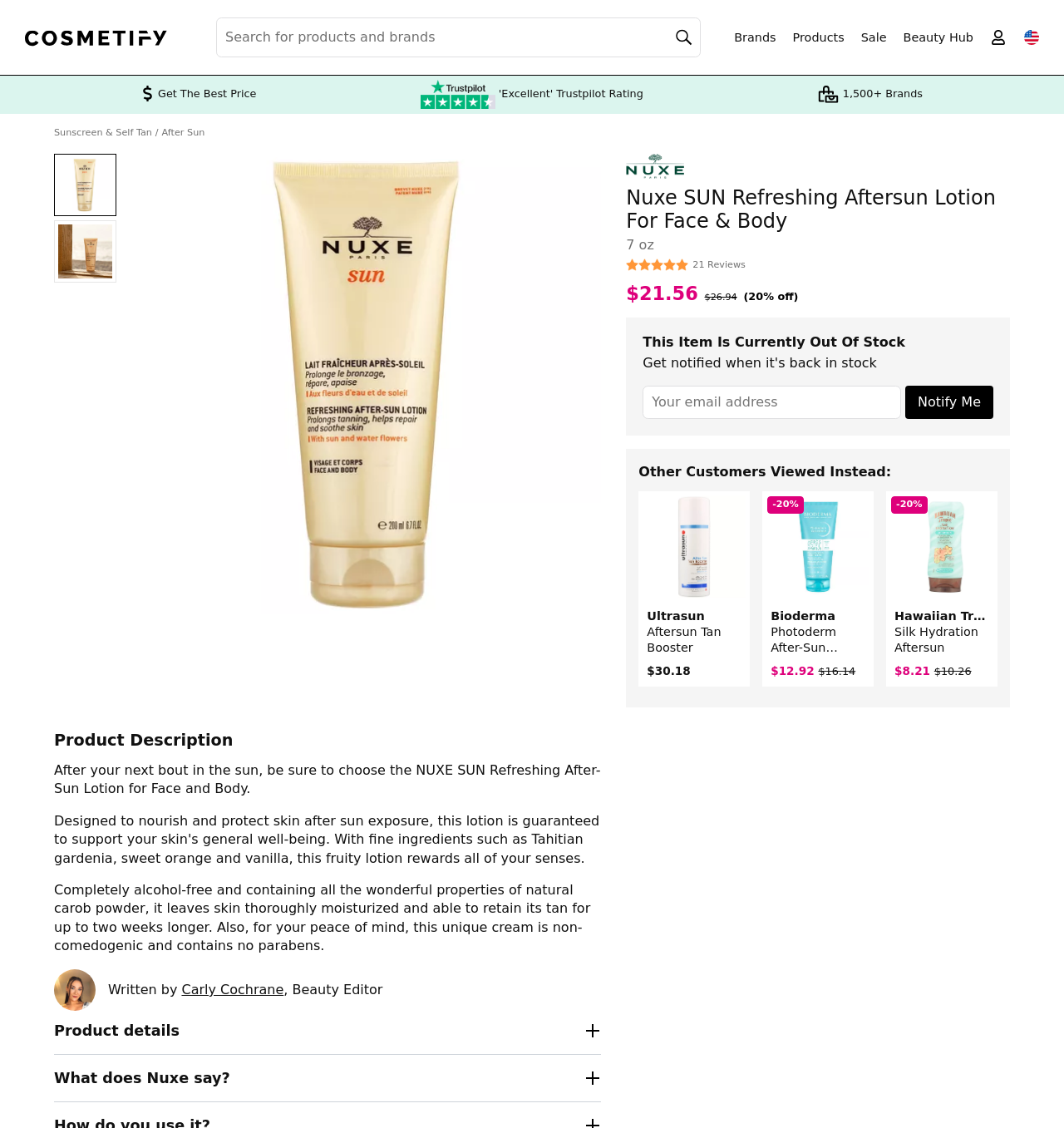Provide a short answer using a single word or phrase for the following question: 
What is the brand of the product?

Nuxe